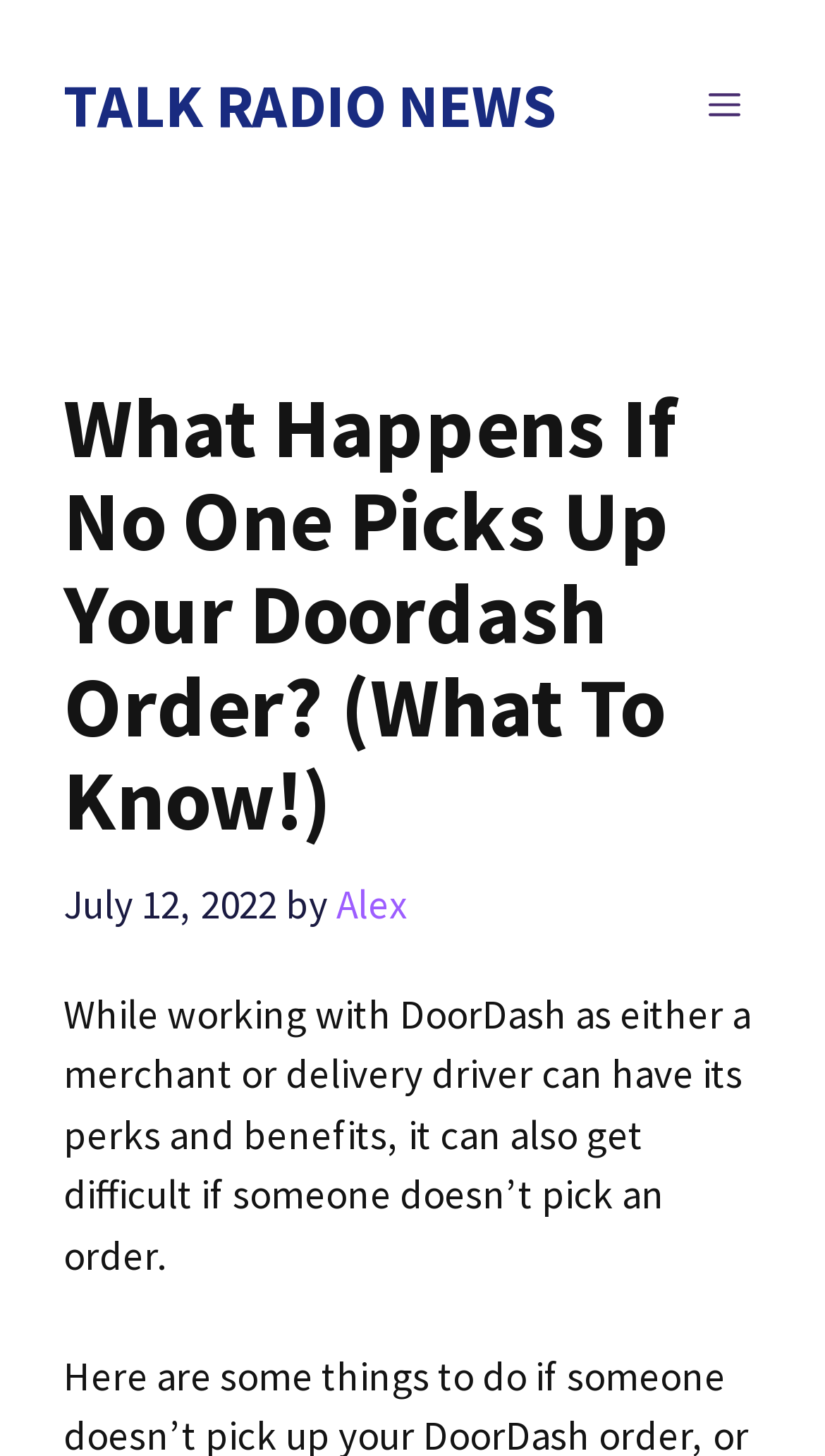Analyze the image and answer the question with as much detail as possible: 
What is the purpose of the article?

The purpose of the article appears to be informative, providing information and insights about the issues that can arise when working with DoorDash, particularly when someone doesn't pick up an order. The article aims to educate readers about this topic and potentially offer solutions or advice.